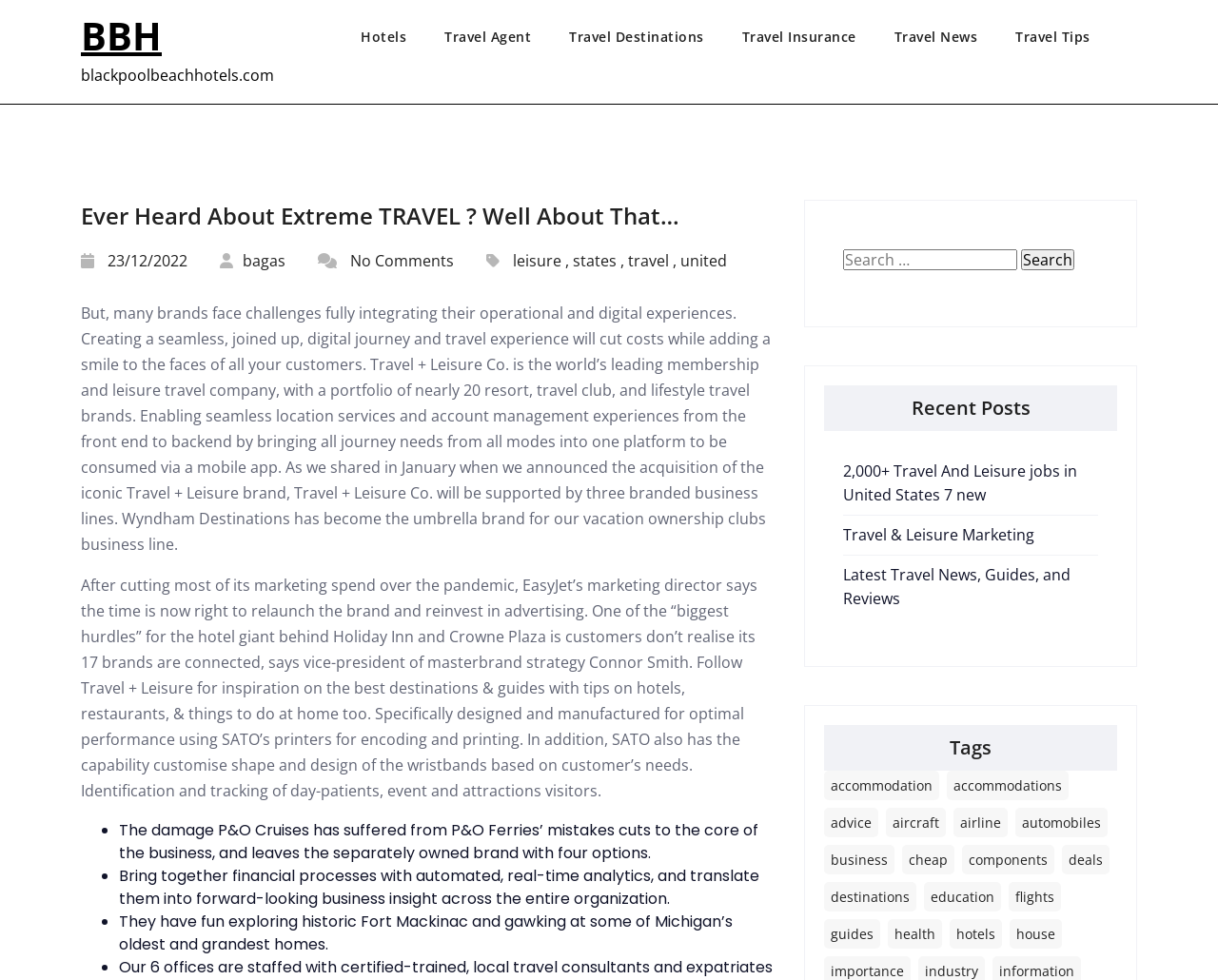What is the name of the website?
Based on the screenshot, provide your answer in one word or phrase.

BBH